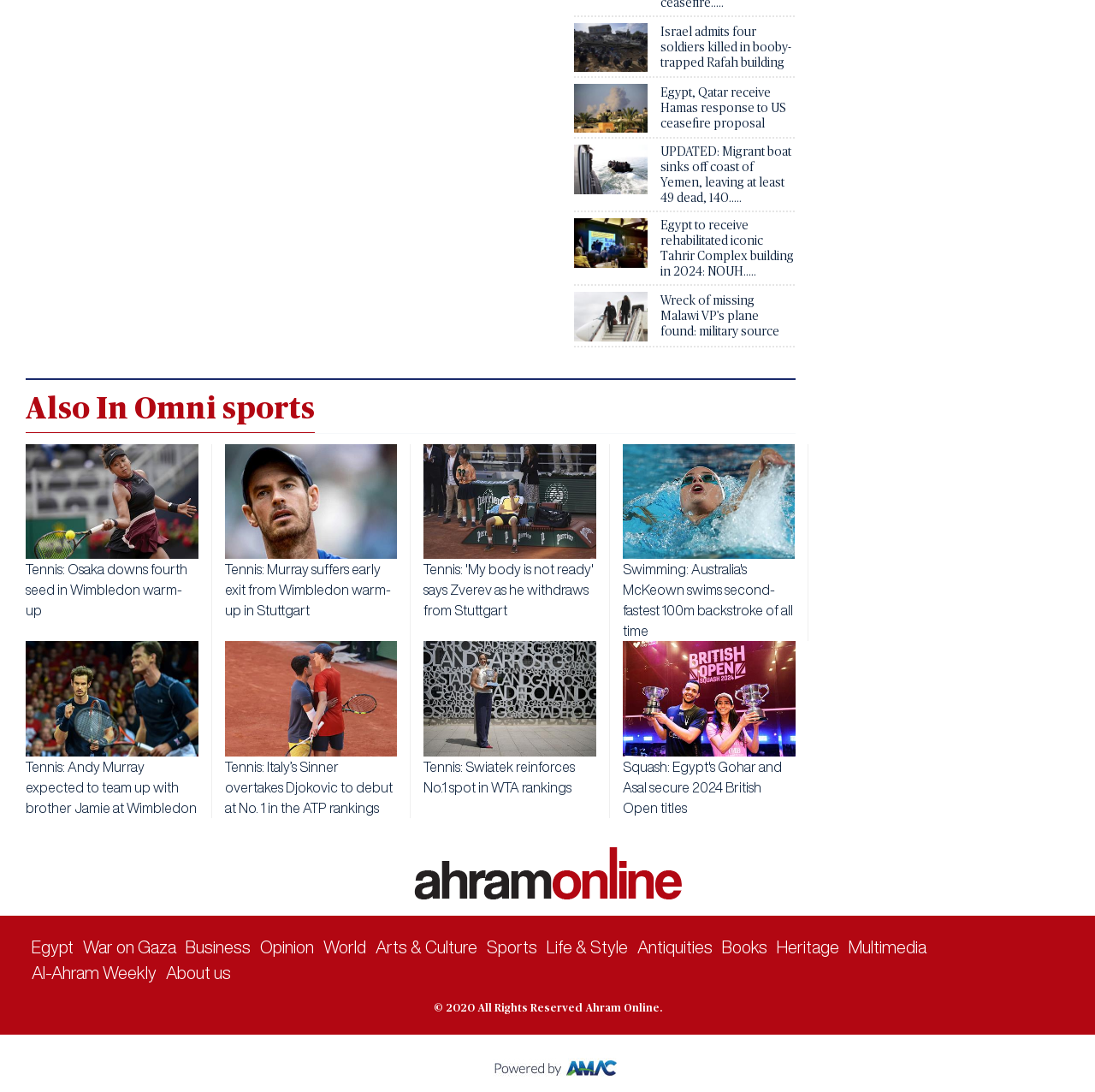Determine the bounding box coordinates for the area you should click to complete the following instruction: "Check out tennis news".

[0.023, 0.515, 0.171, 0.565]